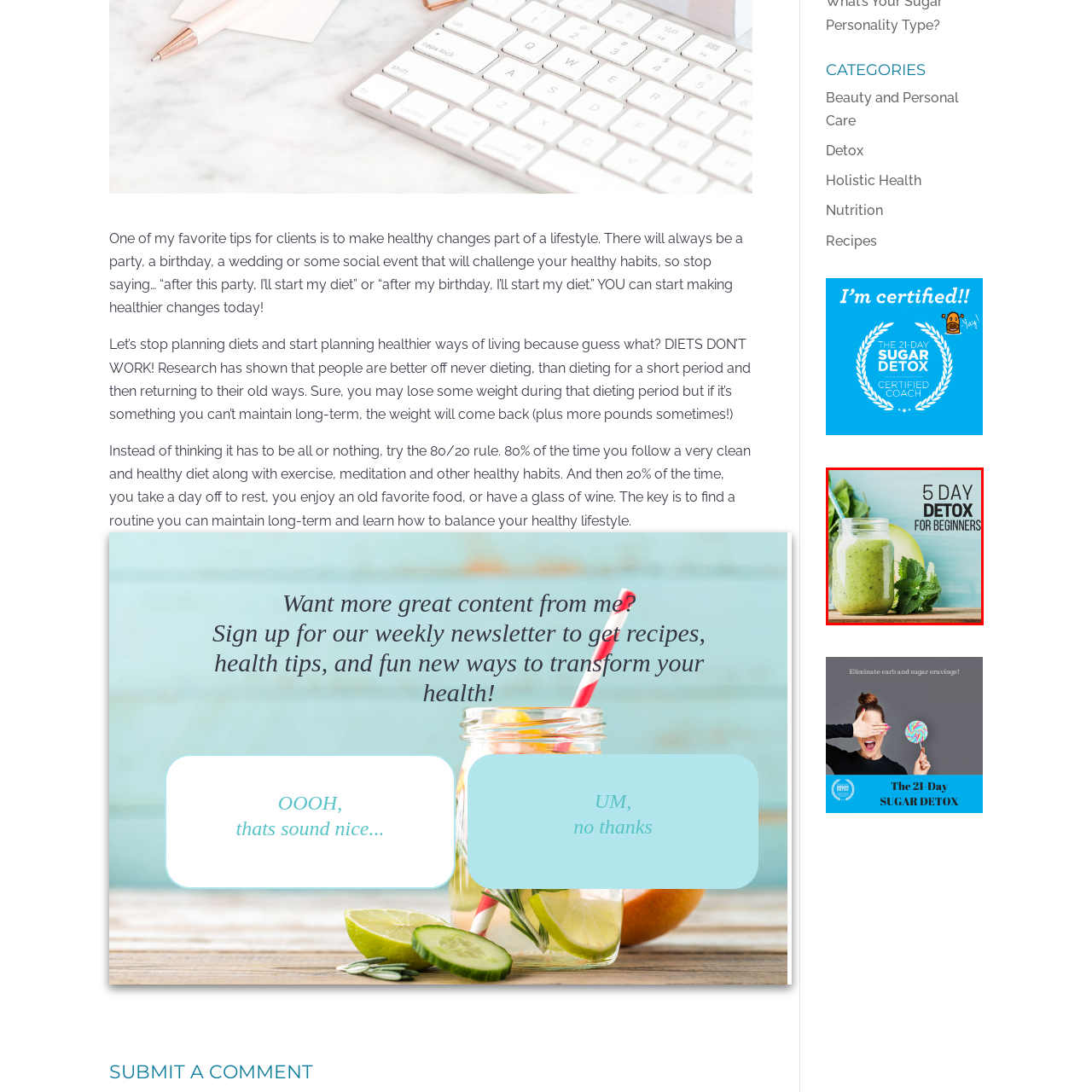Inspect the area within the red bounding box and elaborate on the following question with a detailed answer using the image as your reference: What is written on the image?

Overlaying the image, bold text reads '5 DAY DETOX FOR BEGINNERS', inviting newcomers to embark on a cleansing journey that promotes wellness and rejuvenation.